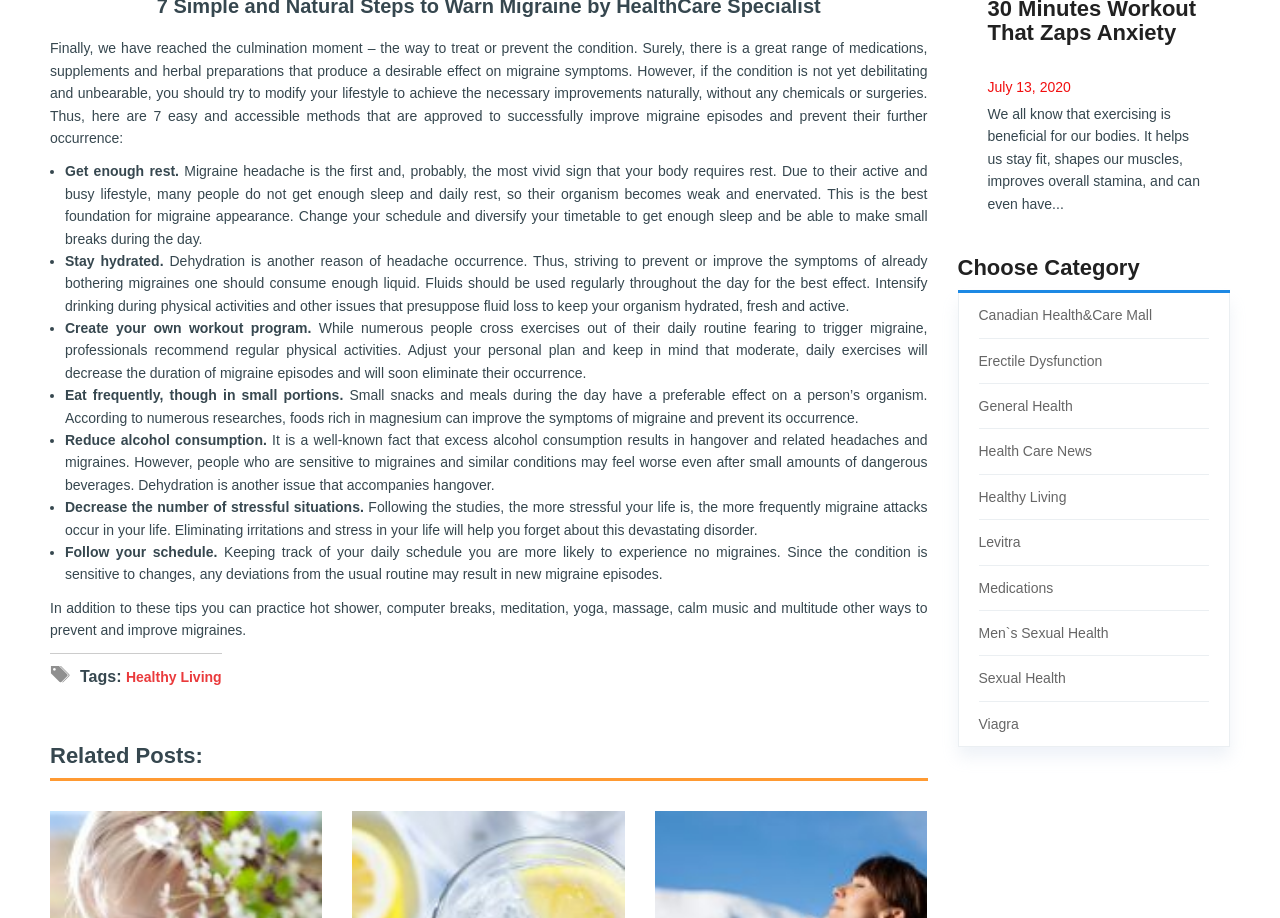Given the description Sexual Health, predict the bounding box coordinates of the UI element. Ensure the coordinates are in the format (top-left x, top-left y, bottom-right x, bottom-right y) and all values are between 0 and 1.

[0.764, 0.715, 0.945, 0.764]